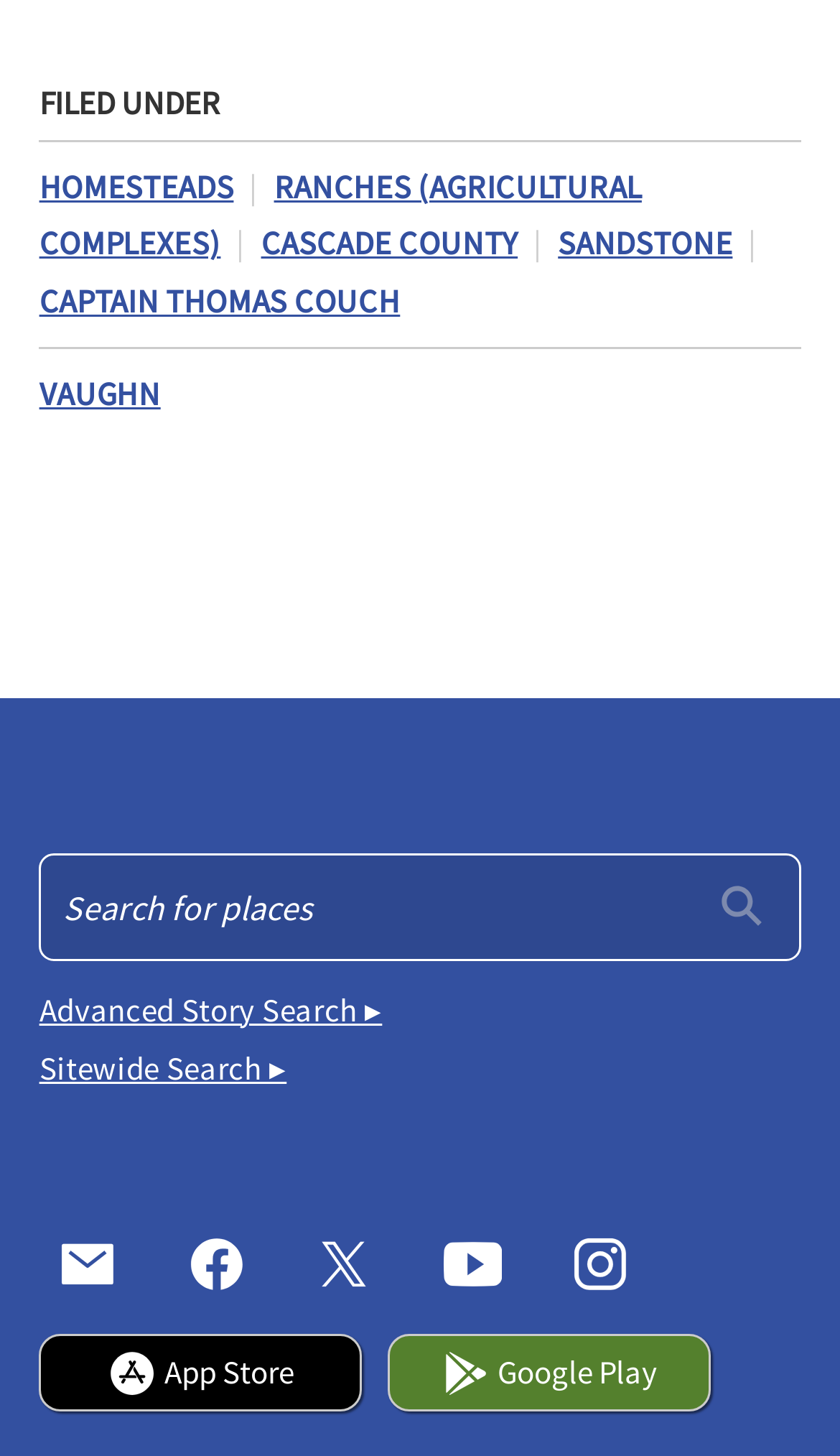What is the function of the button?
Using the image, provide a concise answer in one word or a short phrase.

Submit